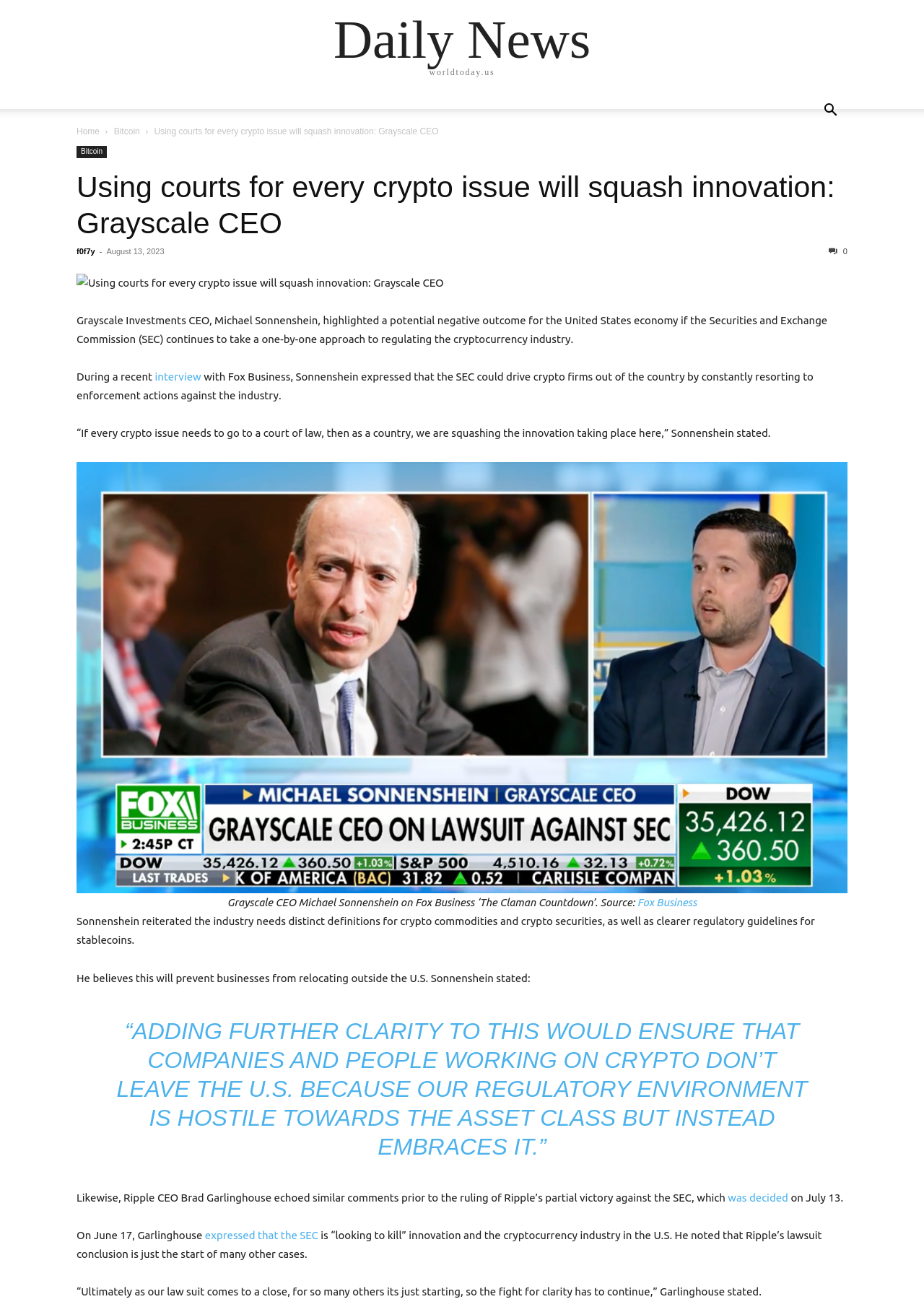Who is the CEO of Ripple?
Using the image provided, answer with just one word or phrase.

Brad Garlinghouse